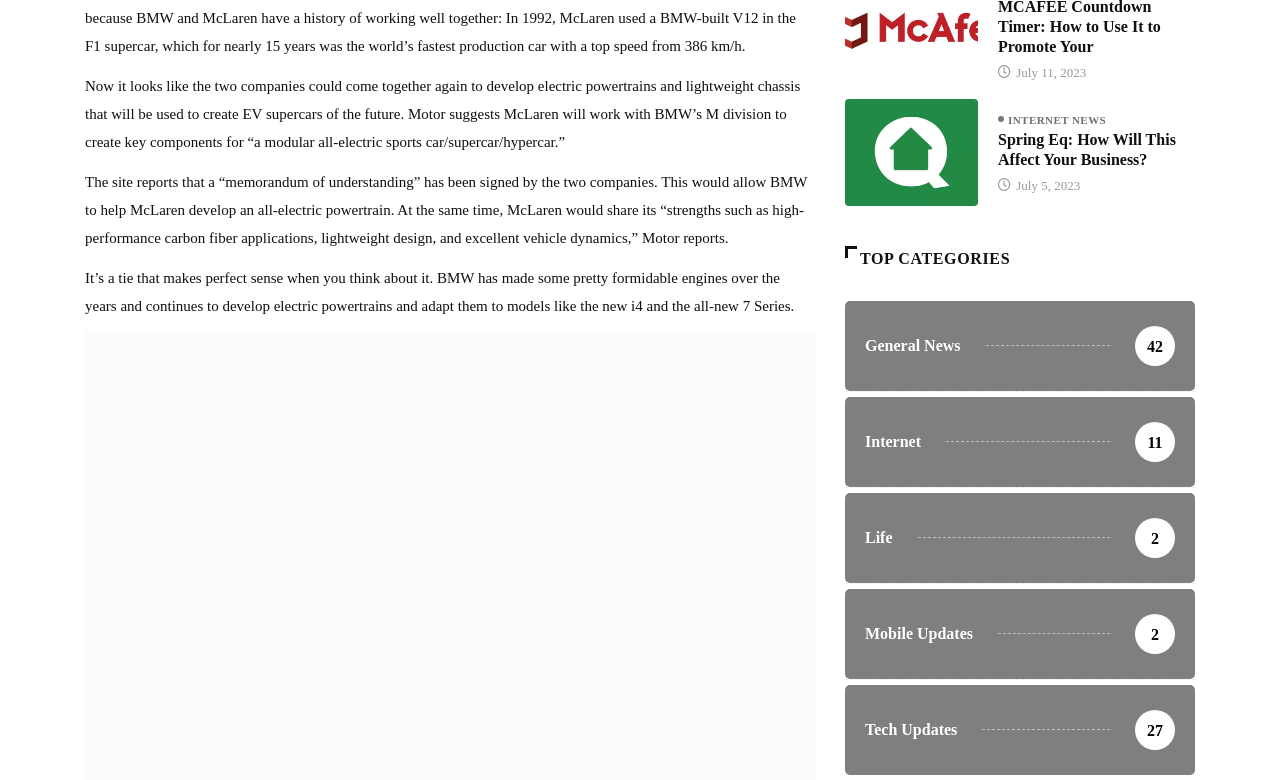Using the format (top-left x, top-left y, bottom-right x, bottom-right y), and given the element description, identify the bounding box coordinates within the screenshot: Internet News

[0.78, 0.141, 0.864, 0.167]